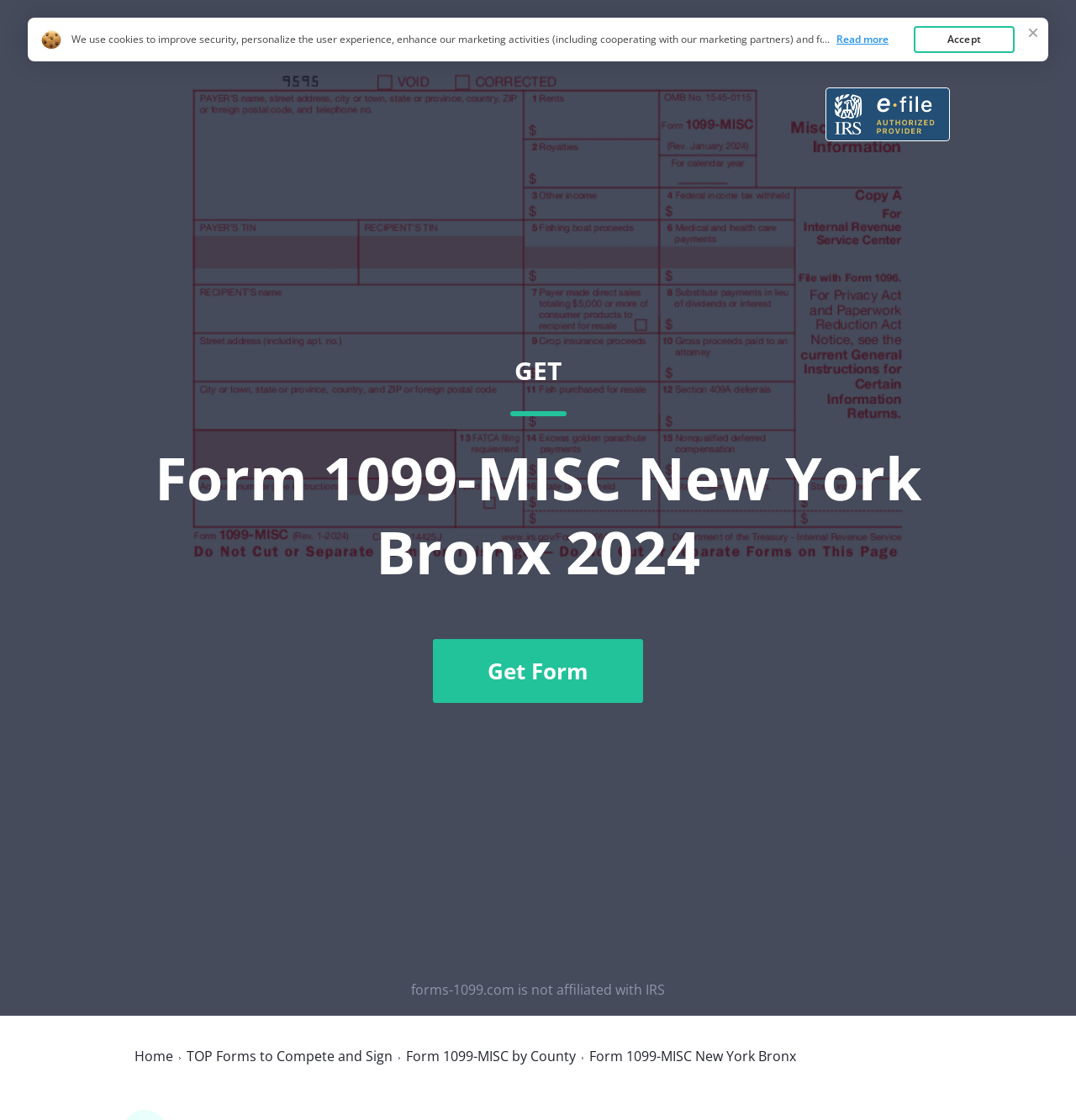Specify the bounding box coordinates of the region I need to click to perform the following instruction: "Click on the 'Home' link". The coordinates must be four float numbers in the range of 0 to 1, i.e., [left, top, right, bottom].

[0.701, 0.039, 0.737, 0.055]